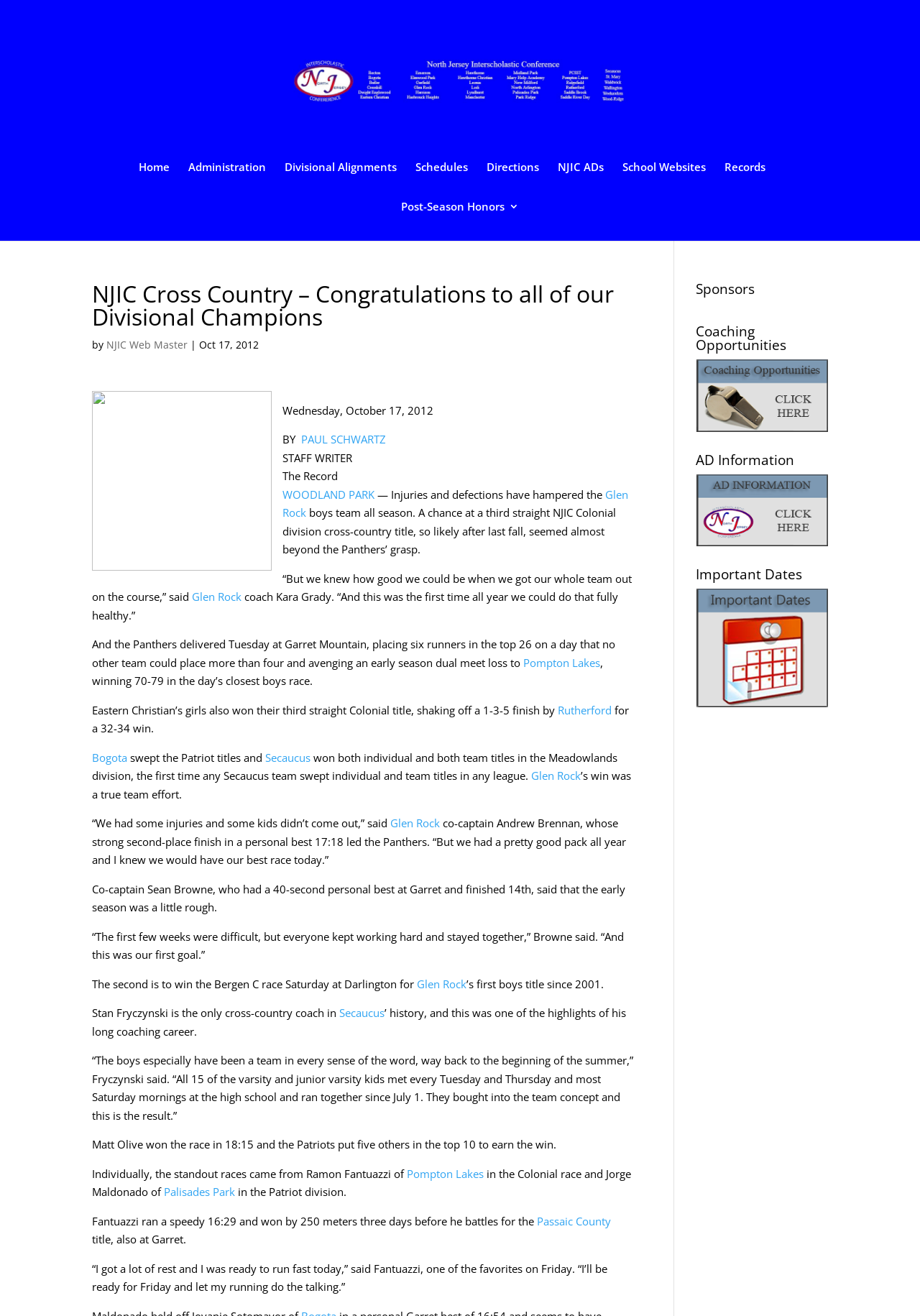Determine the bounding box of the UI element mentioned here: "Post-Season Honors". The coordinates must be in the format [left, top, right, bottom] with values ranging from 0 to 1.

[0.436, 0.153, 0.564, 0.183]